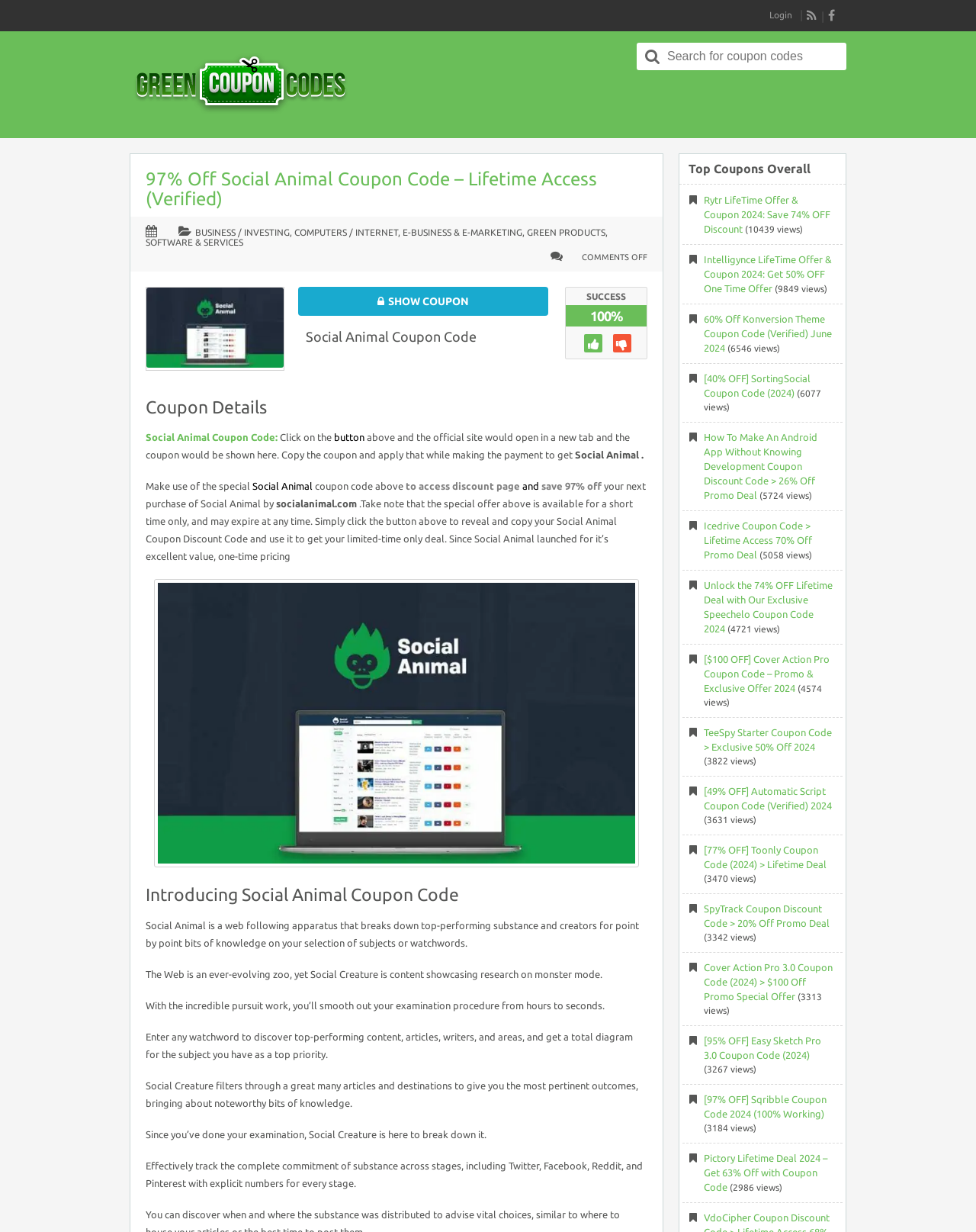Produce a meticulous description of the webpage.

This webpage is about Social Animal coupon codes and lifetime access deals. At the top, there is a navigation bar with links to "RSS", an unspecified icon, and "Login". Below that, there is a search bar with a button and a heading that reads "97% Off Social Animal Coupon Code – Lifetime Access (Verified)". 

To the right of the heading, there are several links to categories such as "BUSINESS / INVESTING", "COMPUTERS / INTERNET", and "SOFTWARE & SERVICES". Below these links, there is a section with a heading "Coupon Details" that explains how to use the coupon code to get a discount on Social Animal. 

The main content of the page is divided into two sections. The first section describes Social Animal, a web-based tool that analyzes top-performing content and creators, providing detailed insights on selected subjects or keywords. The second section lists various coupon codes and lifetime deals for other products, including Rytr, Intelligynce, Konversion Theme, and more, along with the number of views for each coupon. 

At the bottom of the page, there is an image with a caption "Social Animal Coupon Code > Lifetime Access 97% Off Discount".